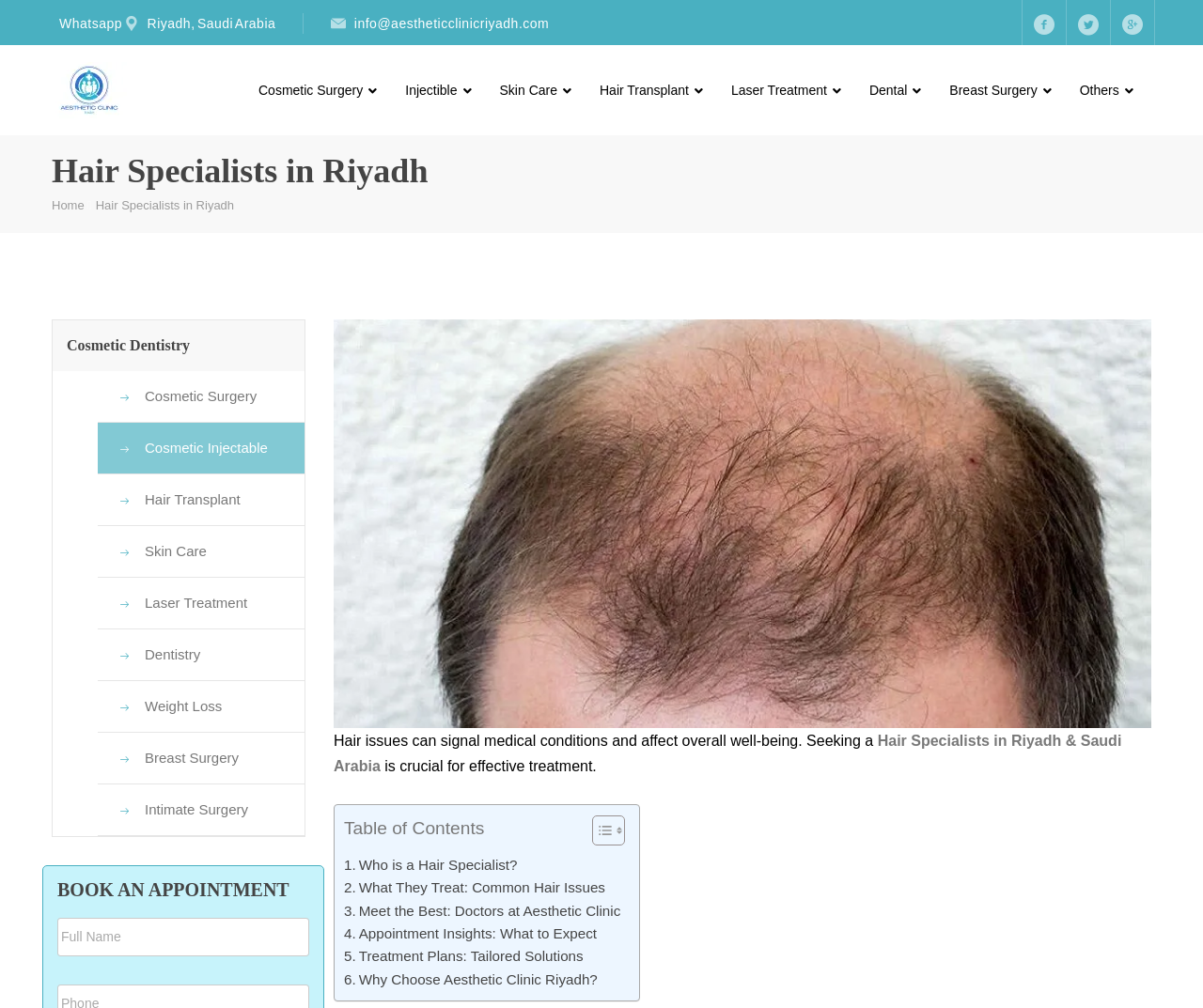How many links are there in the navigation menu?
Provide a detailed answer to the question, using the image to inform your response.

I counted the number of links in the navigation menu by looking at the link elements with the '' icon, which are 'Cosmetic Surgery', 'Injectible', 'Skin Care', 'Hair Transplant', 'Laser Treatment', 'Dental', 'Breast Surgery', 'Others'. There are 9 links in total.